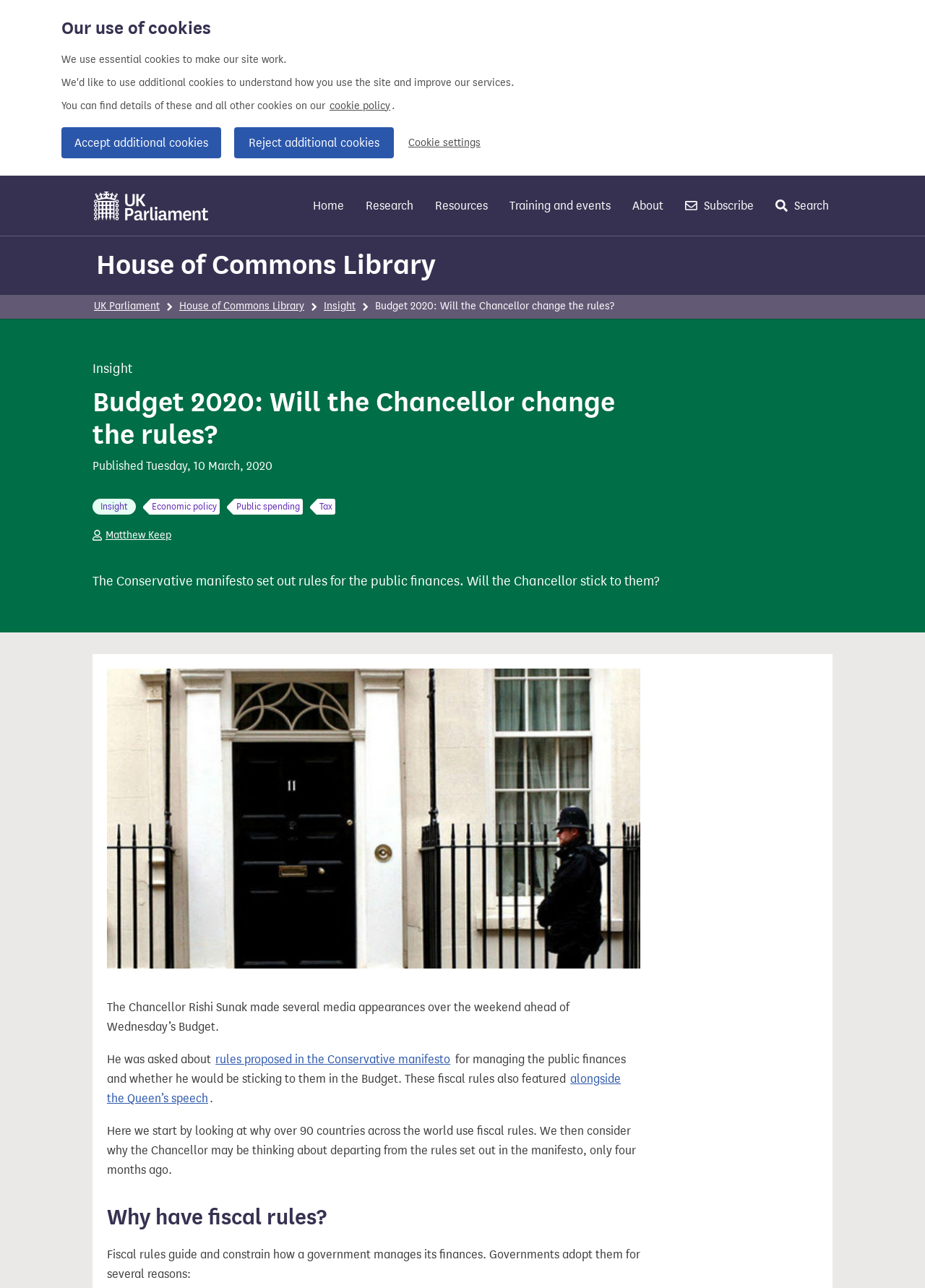Specify the bounding box coordinates of the element's area that should be clicked to execute the given instruction: "View Matthew Keep's page". The coordinates should be four float numbers between 0 and 1, i.e., [left, top, right, bottom].

[0.1, 0.409, 0.185, 0.422]